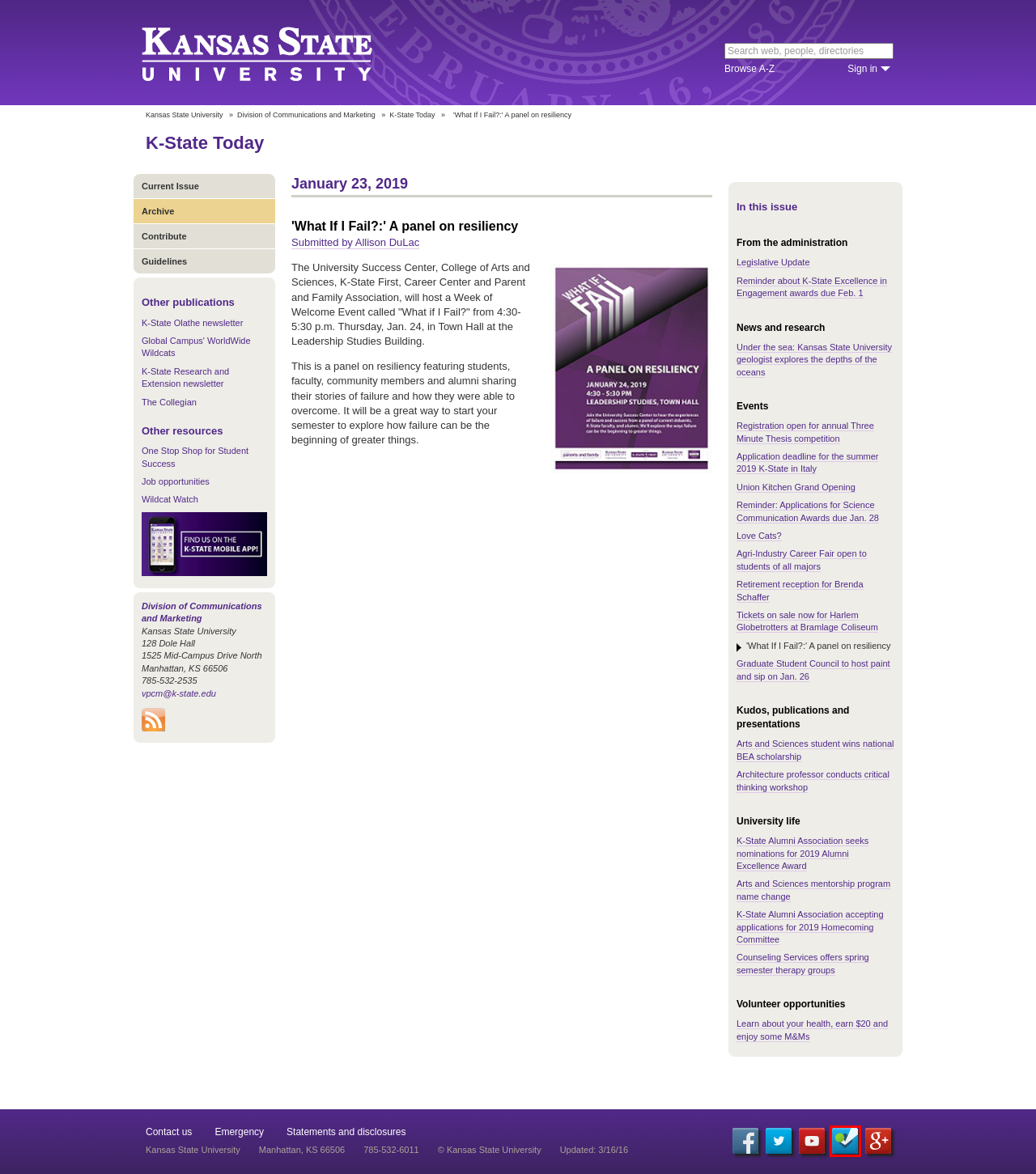With the provided webpage screenshot containing a red bounding box around a UI element, determine which description best matches the new webpage that appears after clicking the selected element. The choices are:
A. K-State Today
B. Newsletter archive
C. Division of Communications and Marketing
D. WorldWide Wildcats
E. KSRE Tuesday Letter
F. Alumni Association seeks nominations for 2019 Alumni Excellence Award
G. Kansas State University - University in Kansas State University
H. Kansas State Collegian - The independent student news publication at Kansas State University

G